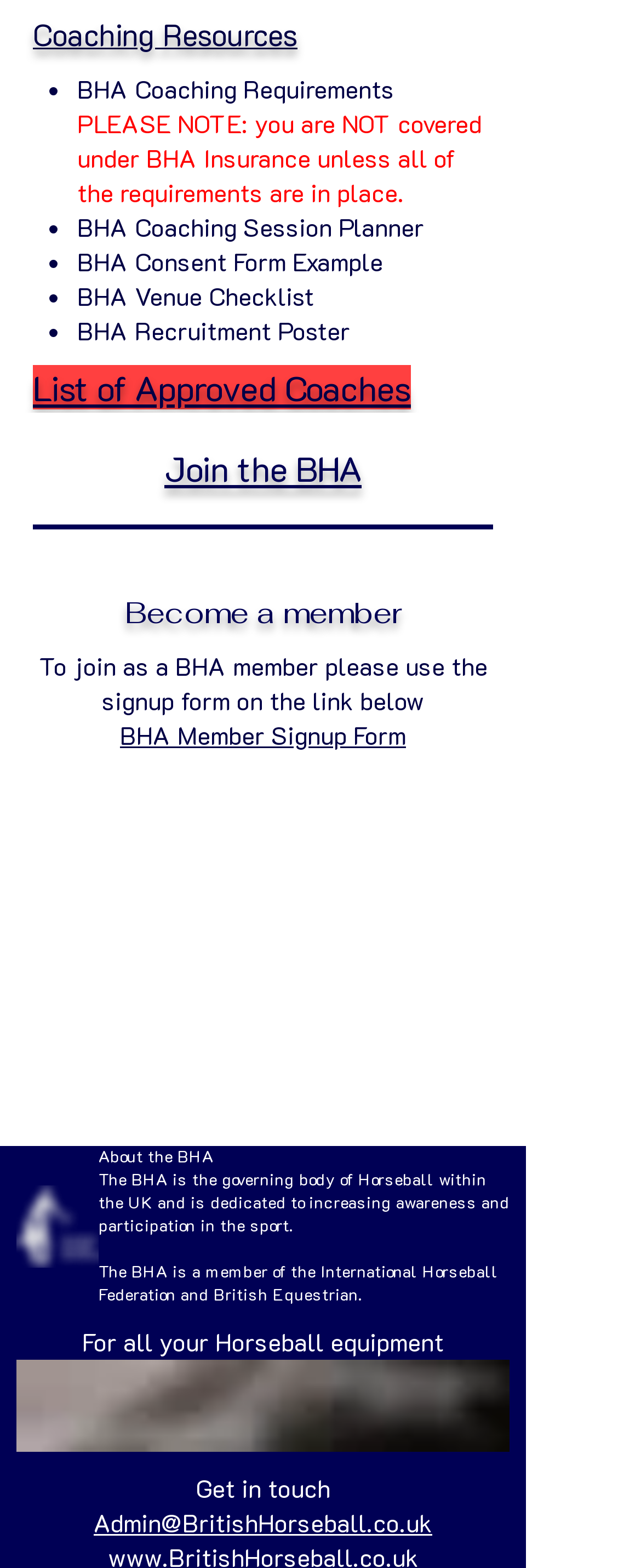Find the bounding box coordinates corresponding to the UI element with the description: "Letter of Inquiry (LOI)". The coordinates should be formatted as [left, top, right, bottom], with values as floats between 0 and 1.

None